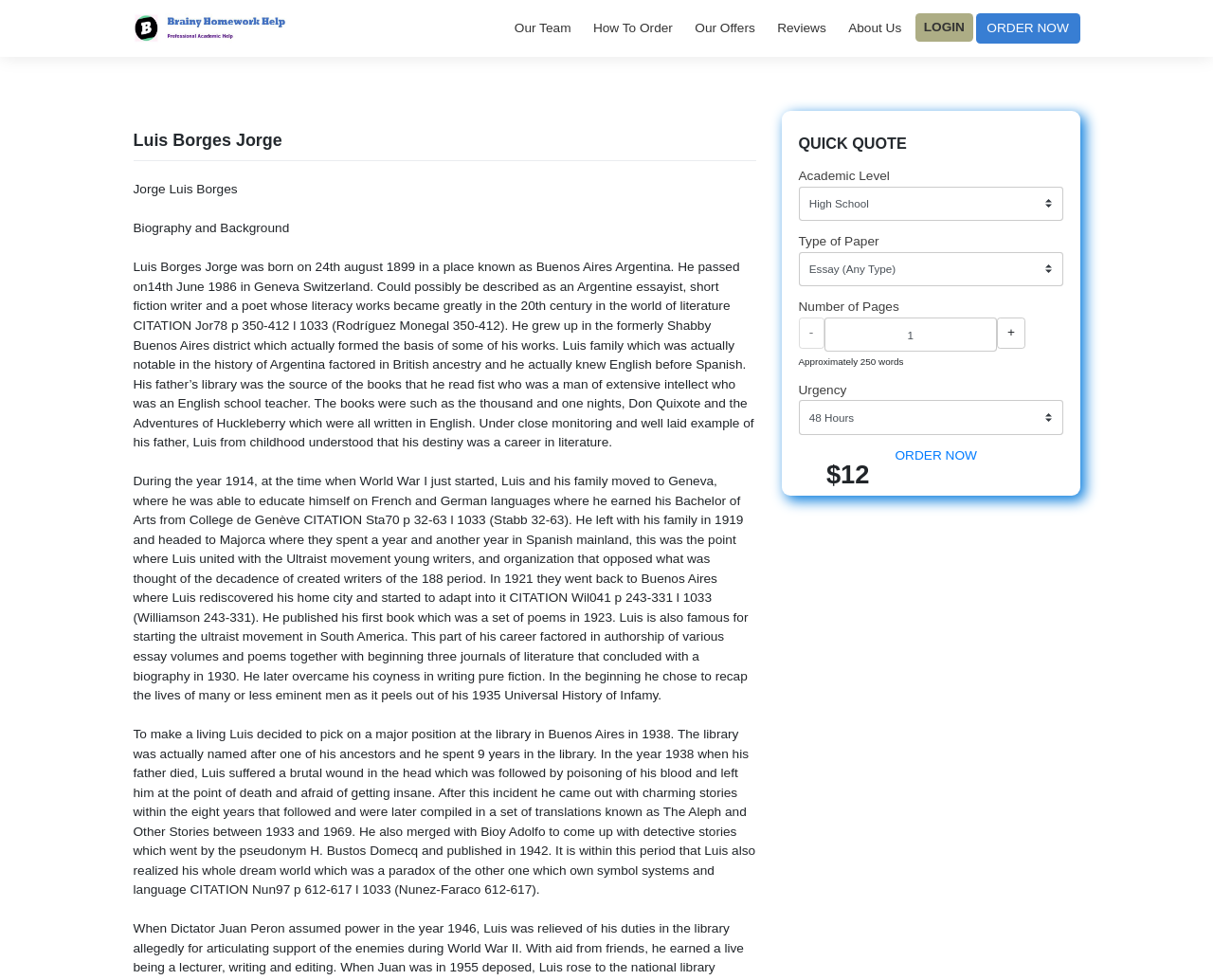Please identify the coordinates of the bounding box that should be clicked to fulfill this instruction: "Click the '+' button to increase the number of pages".

[0.913, 0.36, 0.939, 0.395]